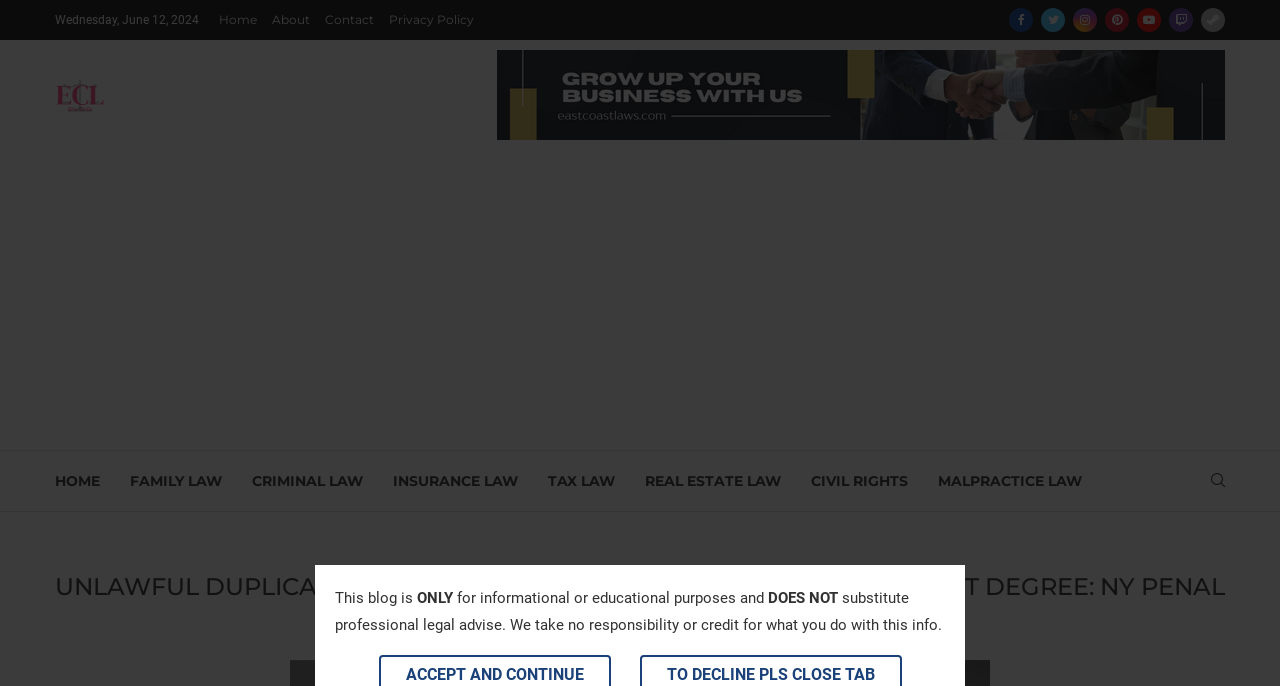Show the bounding box coordinates of the element that should be clicked to complete the task: "visit GeneratePress website".

None